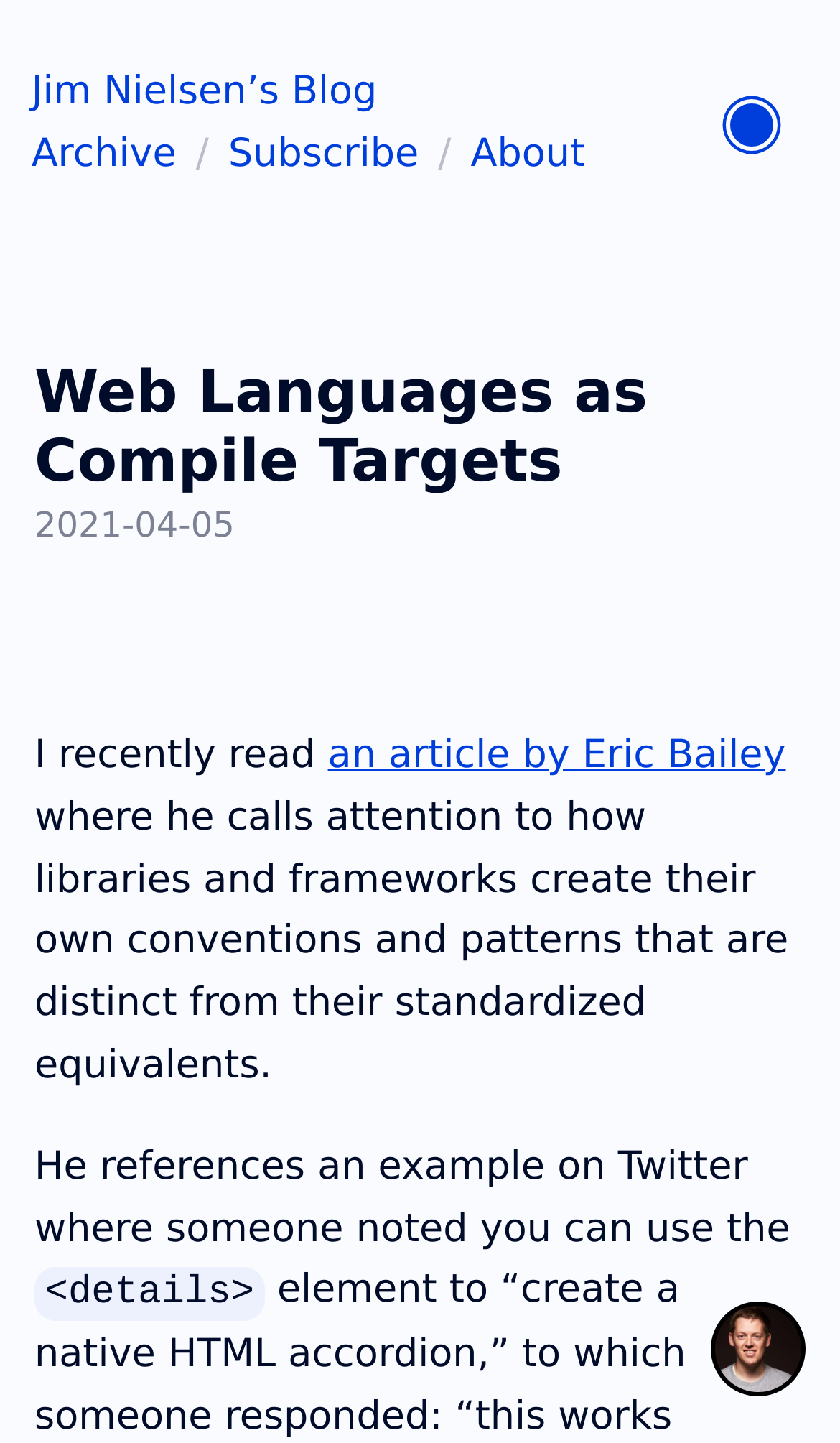Who is referenced in the article? Observe the screenshot and provide a one-word or short phrase answer.

Eric Bailey